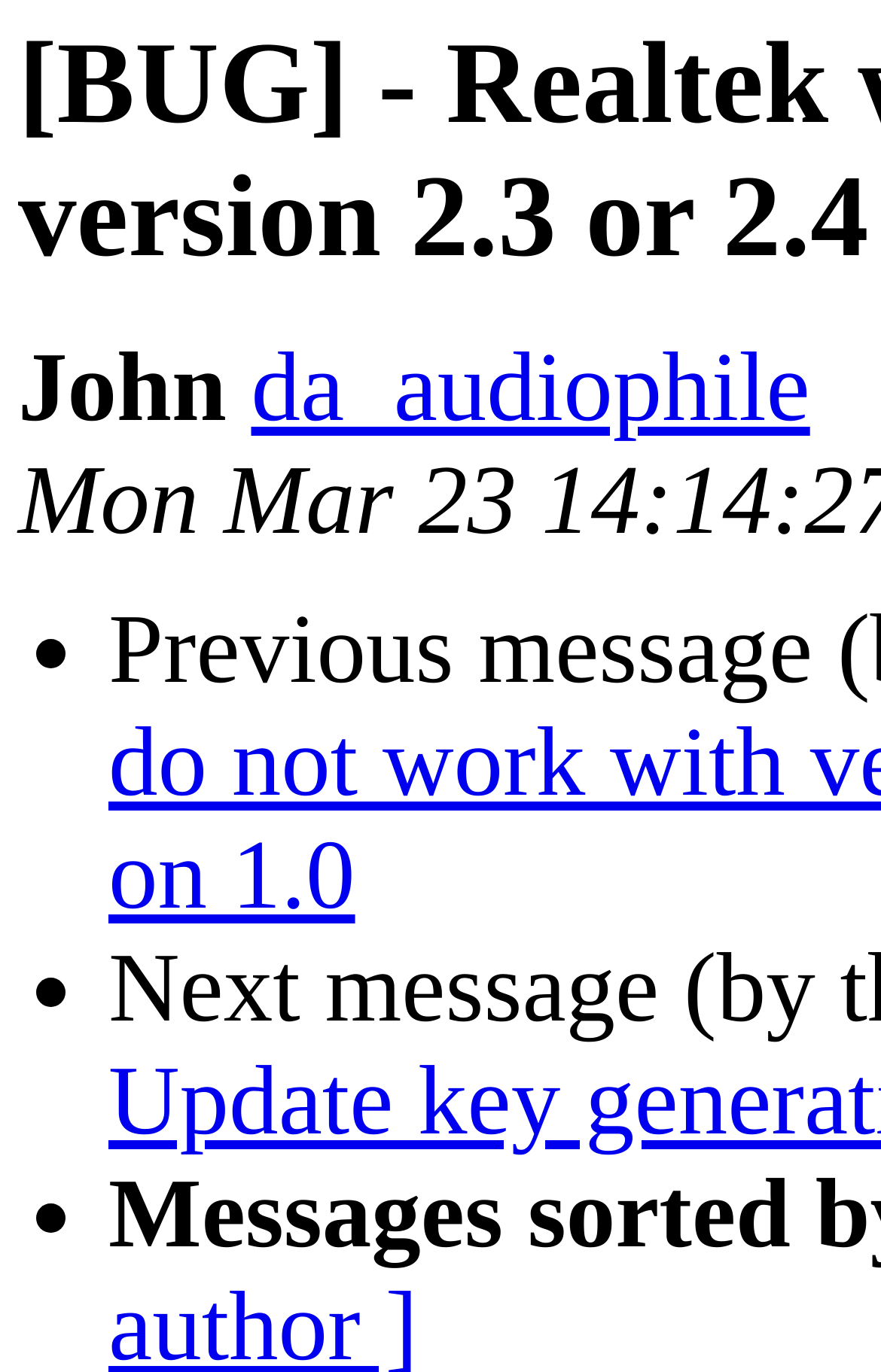Can you find and provide the main heading text of this webpage?

[BUG] - Realtek wifi do not work with version 2.3 or 2.4 but does work on 1.0